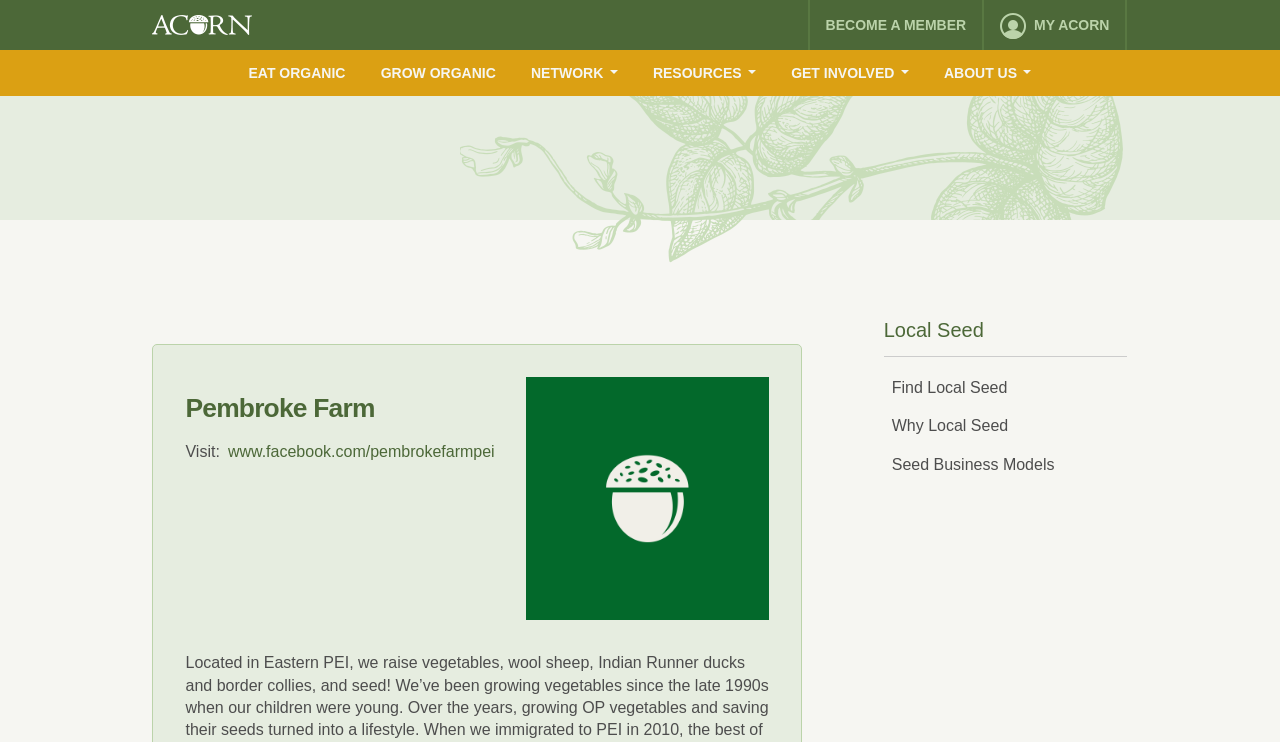Pinpoint the bounding box coordinates of the clickable element to carry out the following instruction: "Explore EAT ORGANIC."

[0.188, 0.078, 0.276, 0.119]